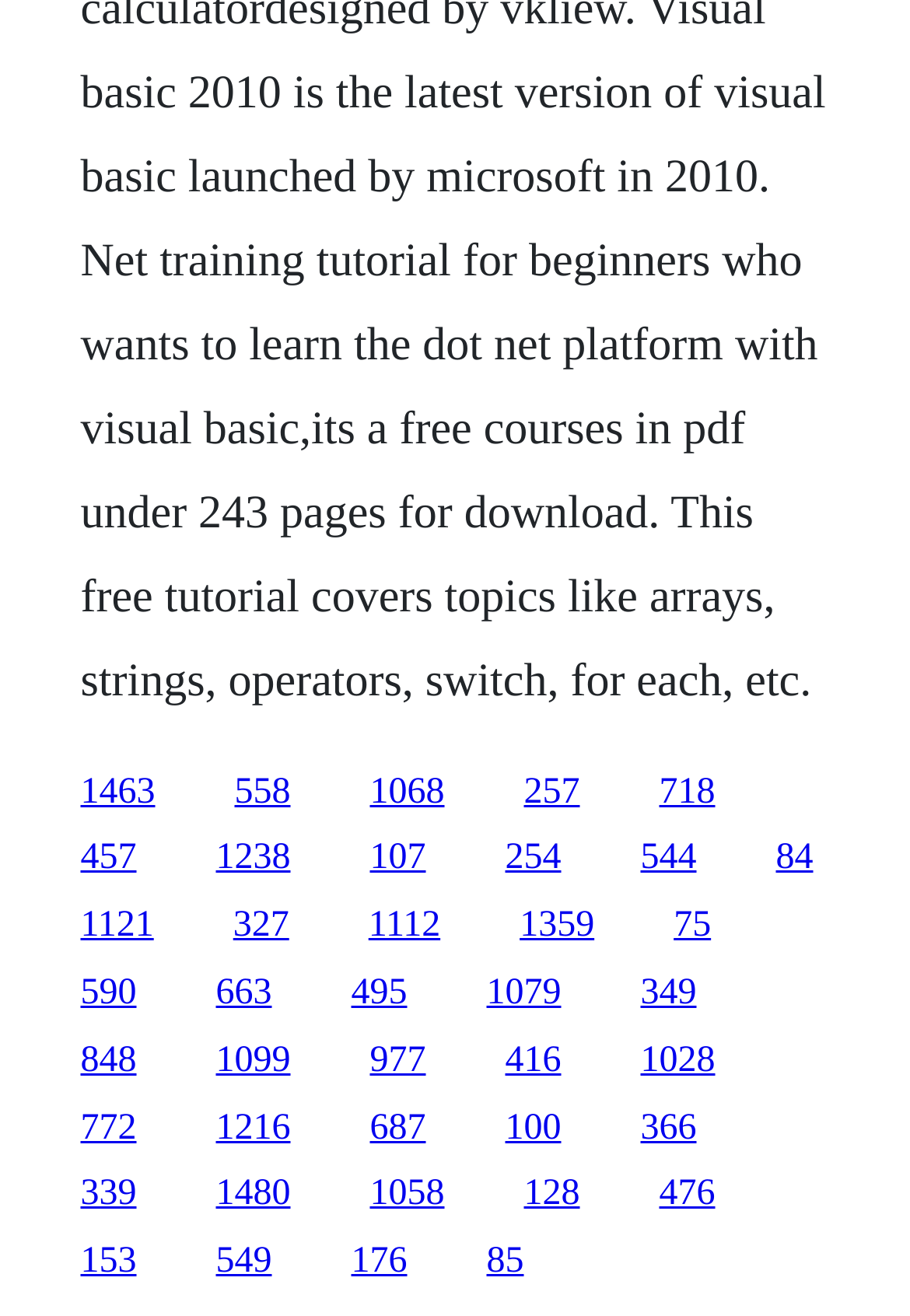Find the bounding box coordinates of the element to click in order to complete the given instruction: "Check Twitter profile."

None